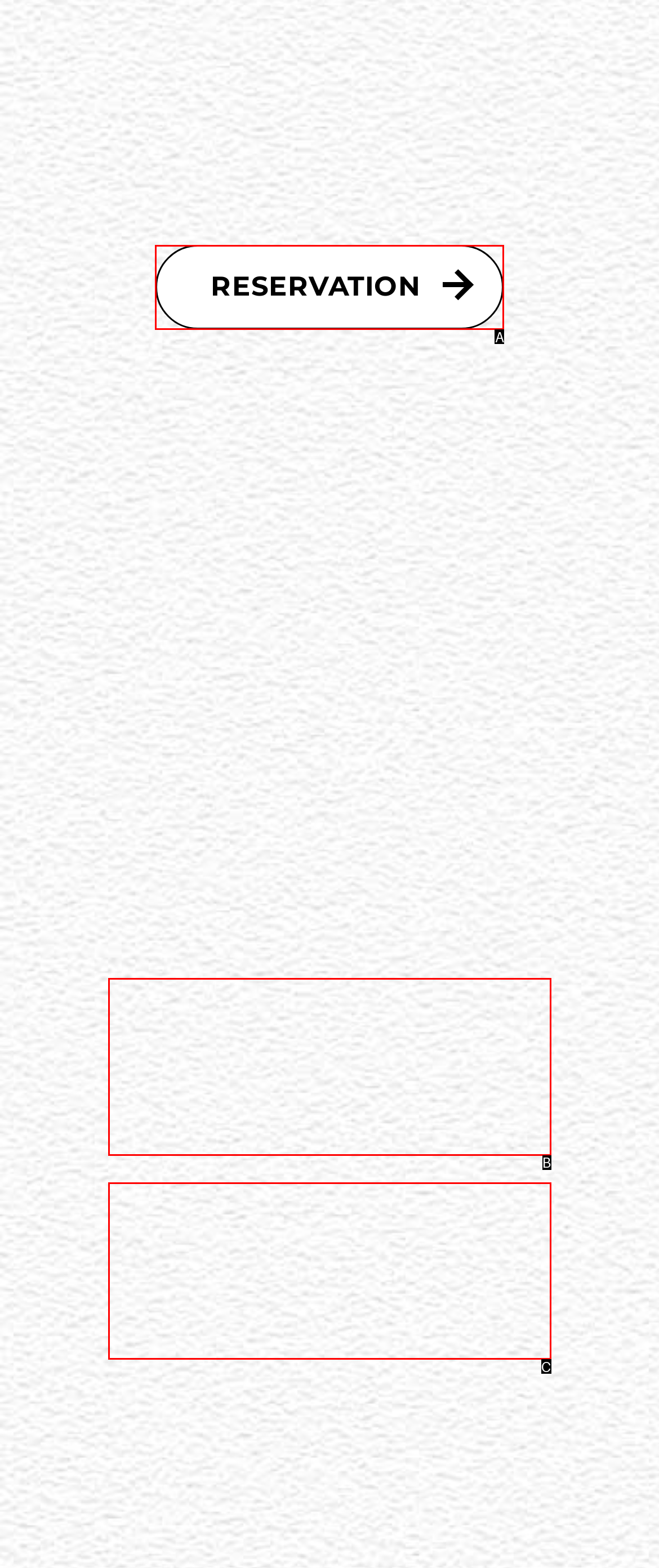Identify the HTML element that corresponds to the description: RESERVATION Provide the letter of the matching option directly from the choices.

A